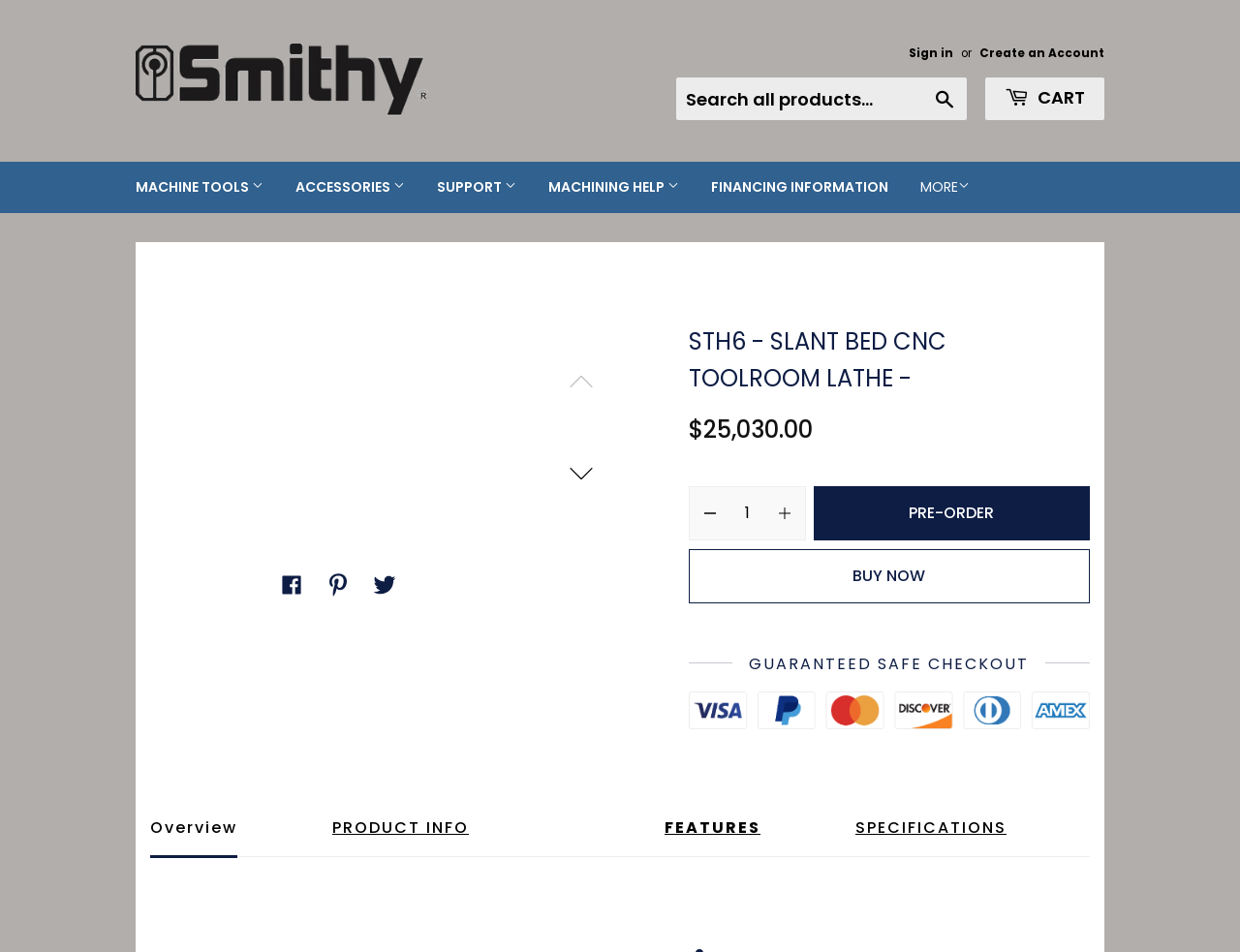Identify the bounding box coordinates of the part that should be clicked to carry out this instruction: "Search all products".

[0.545, 0.082, 0.78, 0.126]